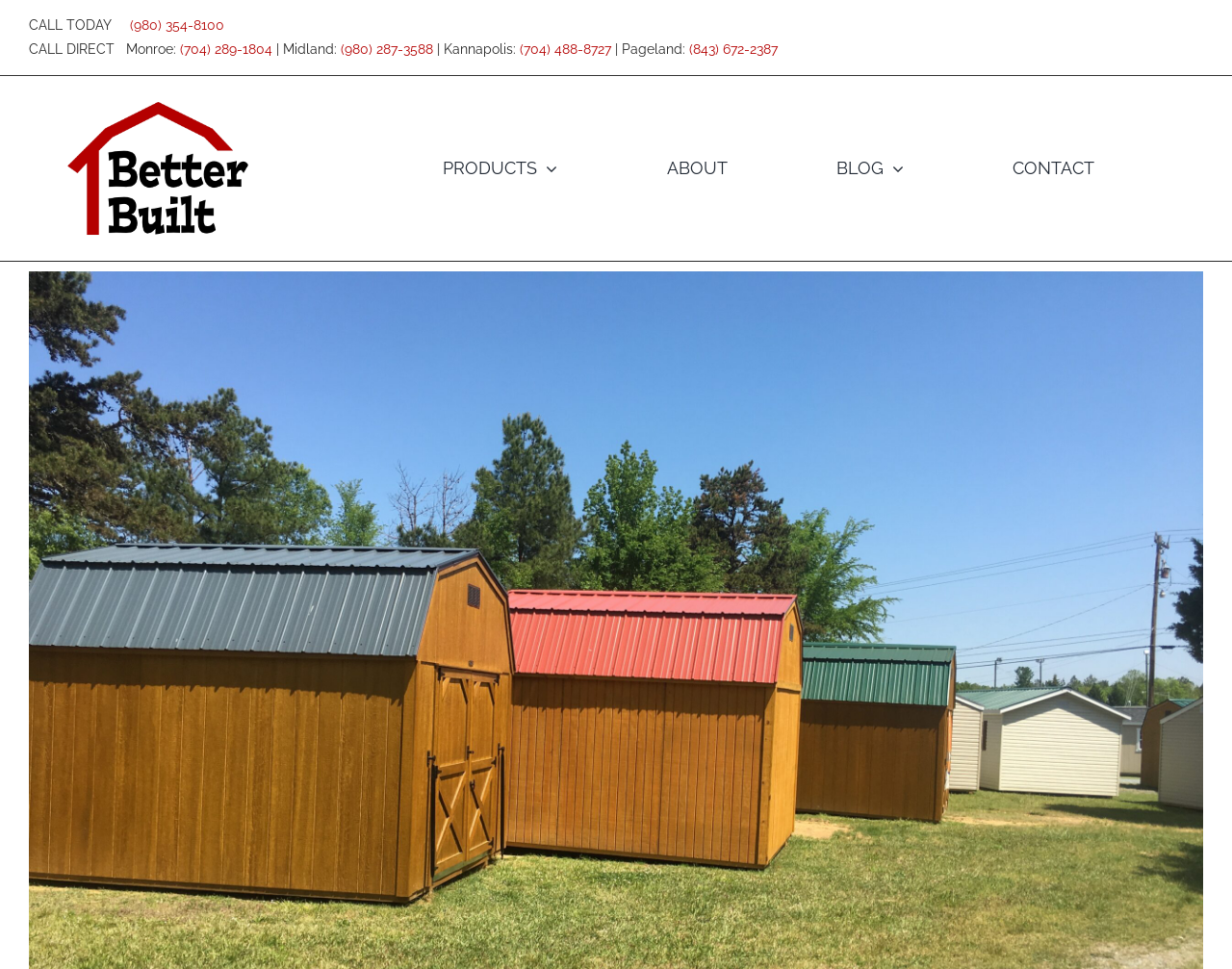Specify the bounding box coordinates of the area that needs to be clicked to achieve the following instruction: "Search for something".

None